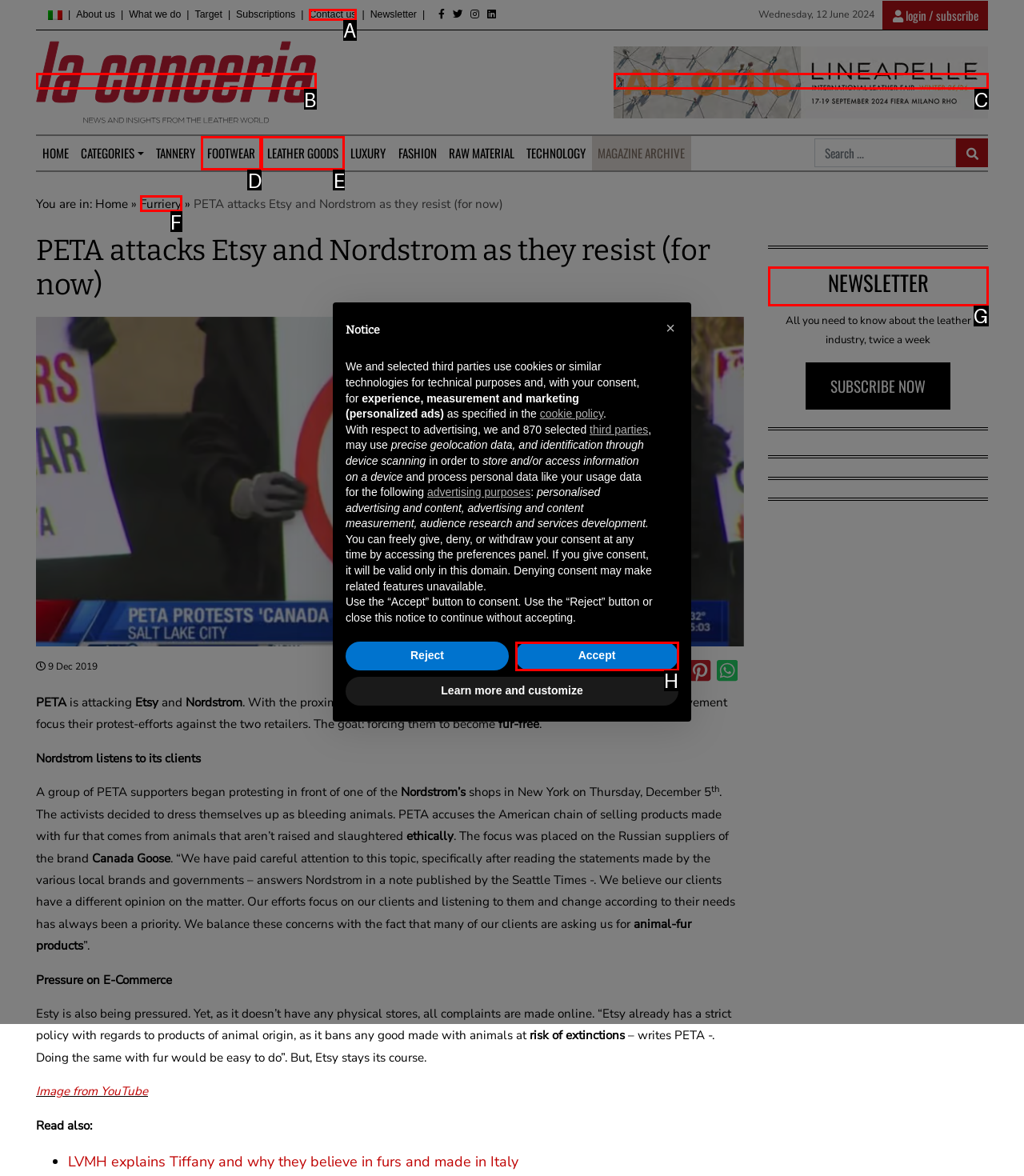What option should you select to complete this task: Read the 'NEWSLETTER'? Indicate your answer by providing the letter only.

G